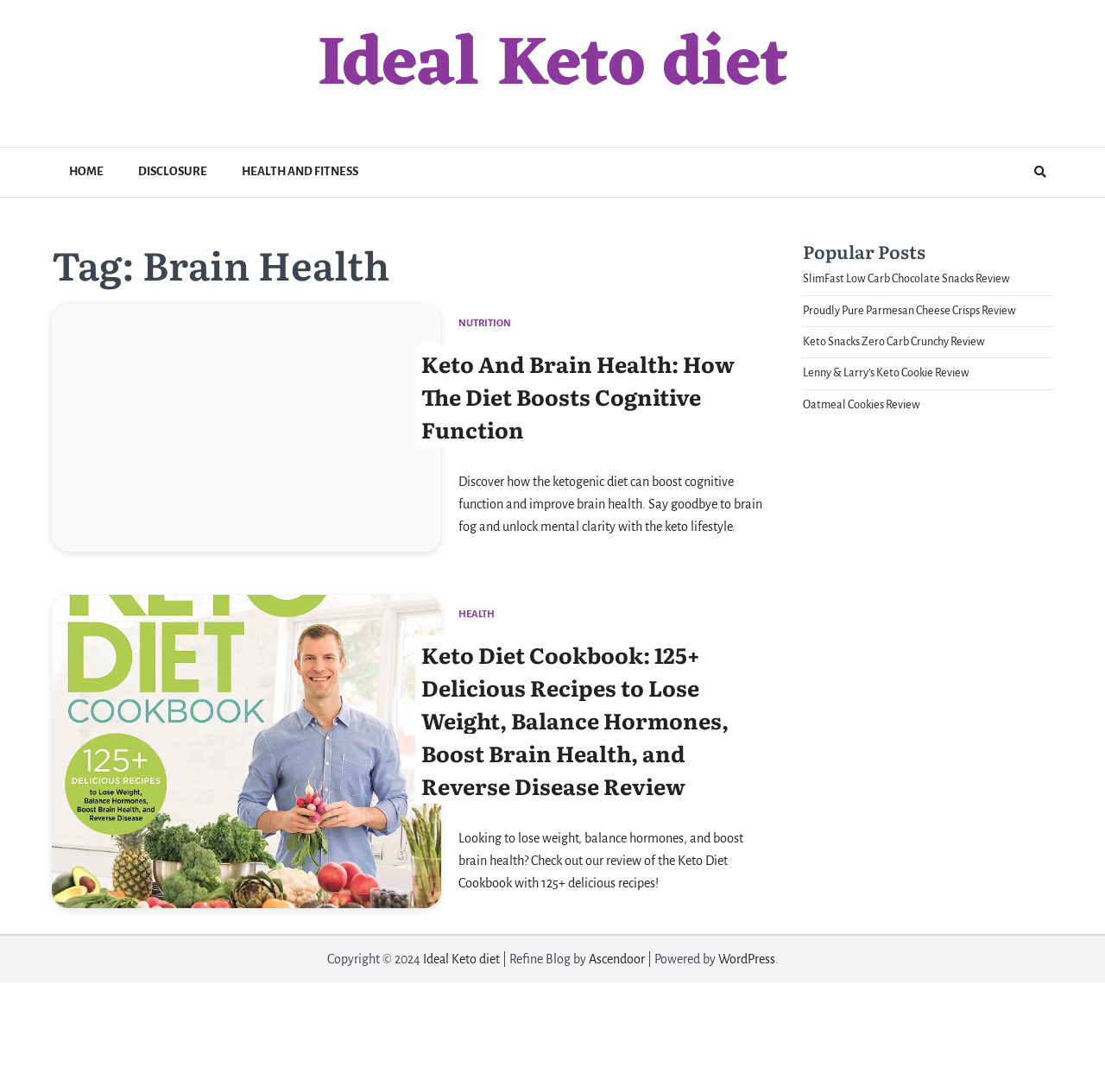Given the description Learning Hub, predict the bounding box coordinates of the UI element. Ensure the coordinates are in the format (top-left x, top-left y, bottom-right x, bottom-right y) and all values are between 0 and 1.

None